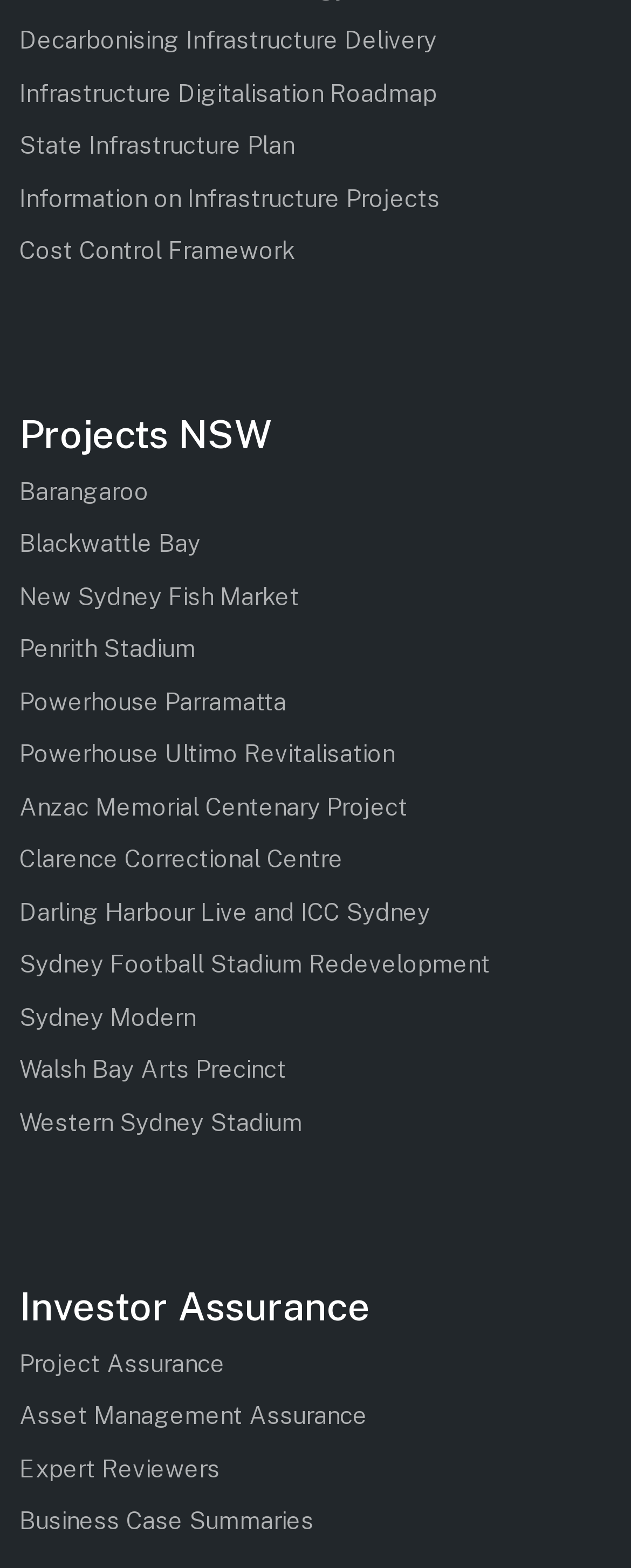Respond with a single word or phrase for the following question: 
What is the topic of the links on this webpage?

Infrastructure projects